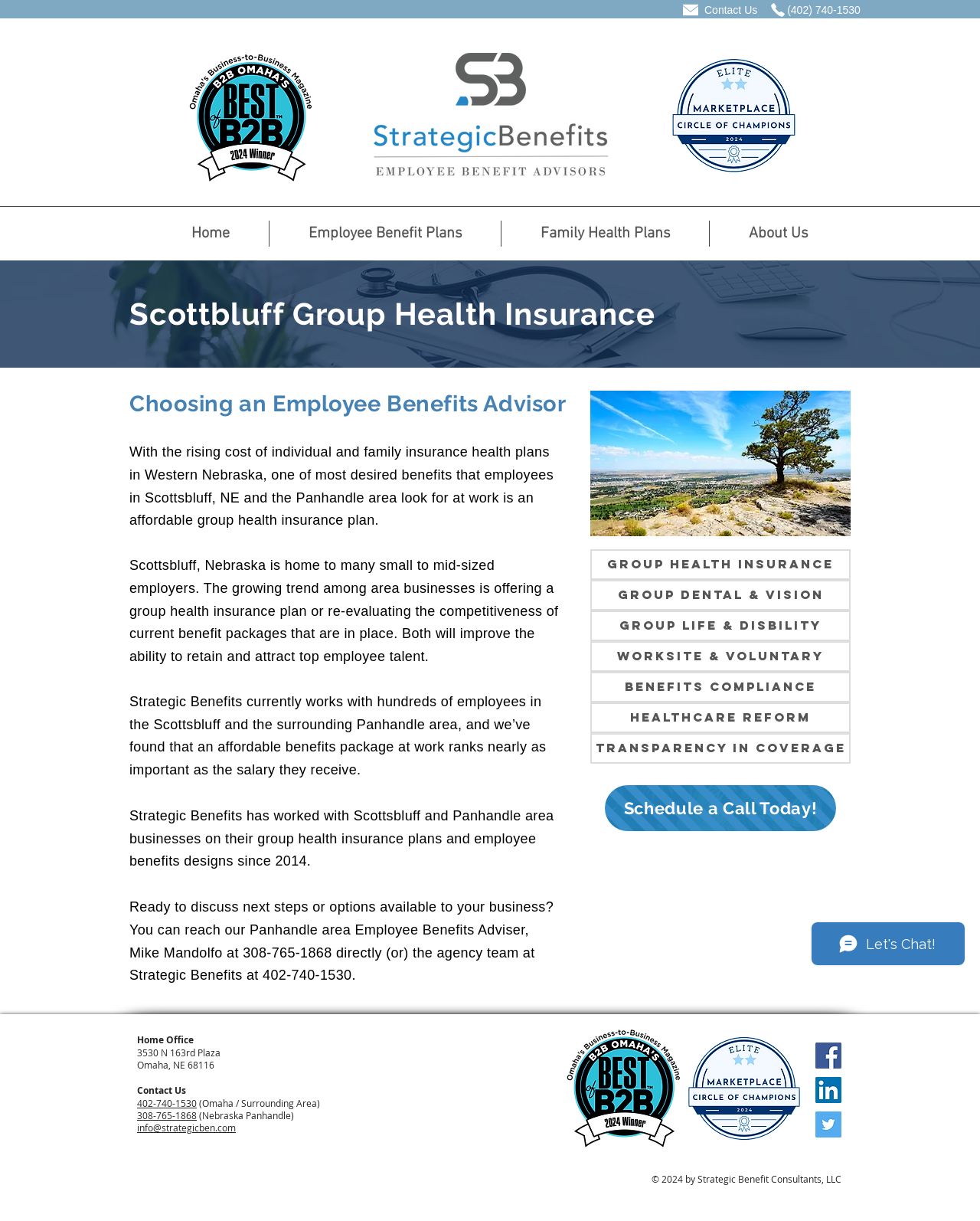Provide a short, one-word or phrase answer to the question below:
What is the name of the business?

Strategic Benefits